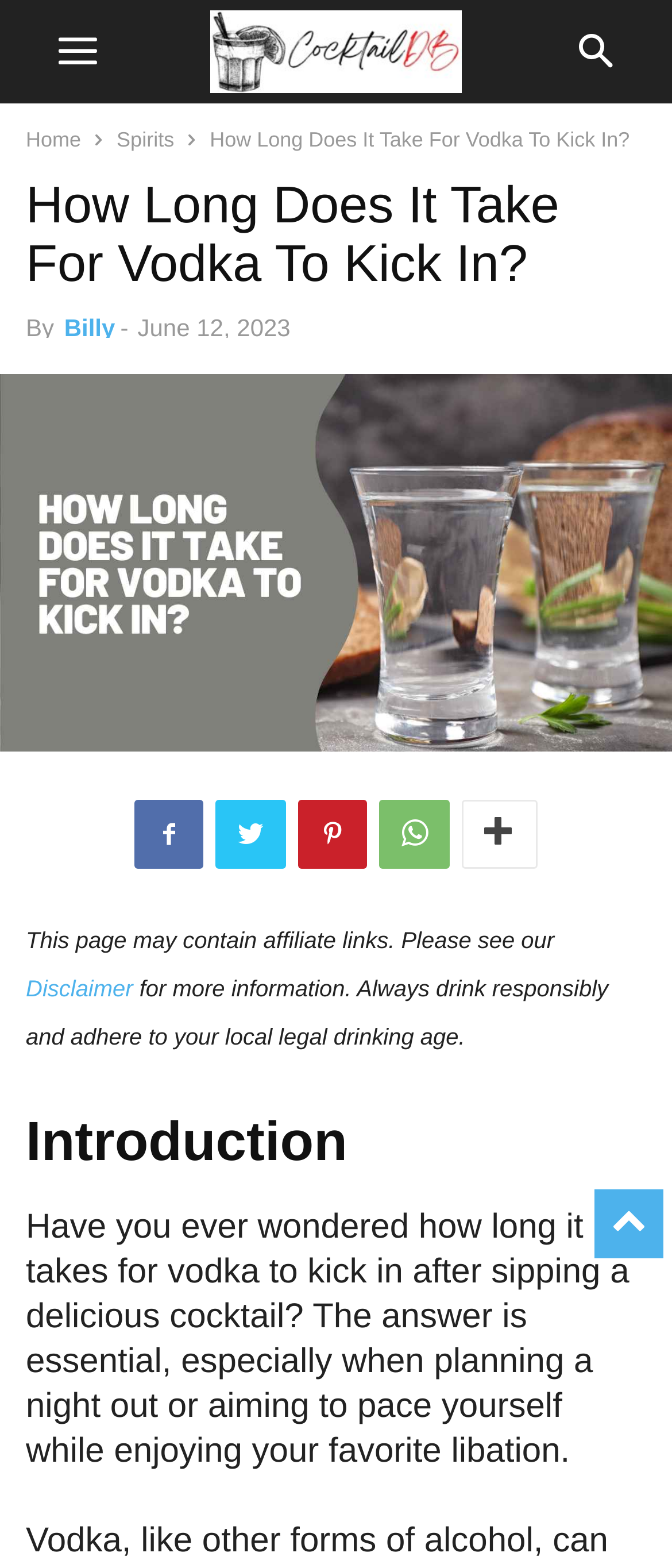Please locate the bounding box coordinates of the element that should be clicked to complete the given instruction: "read the disclaimer".

[0.038, 0.623, 0.198, 0.639]